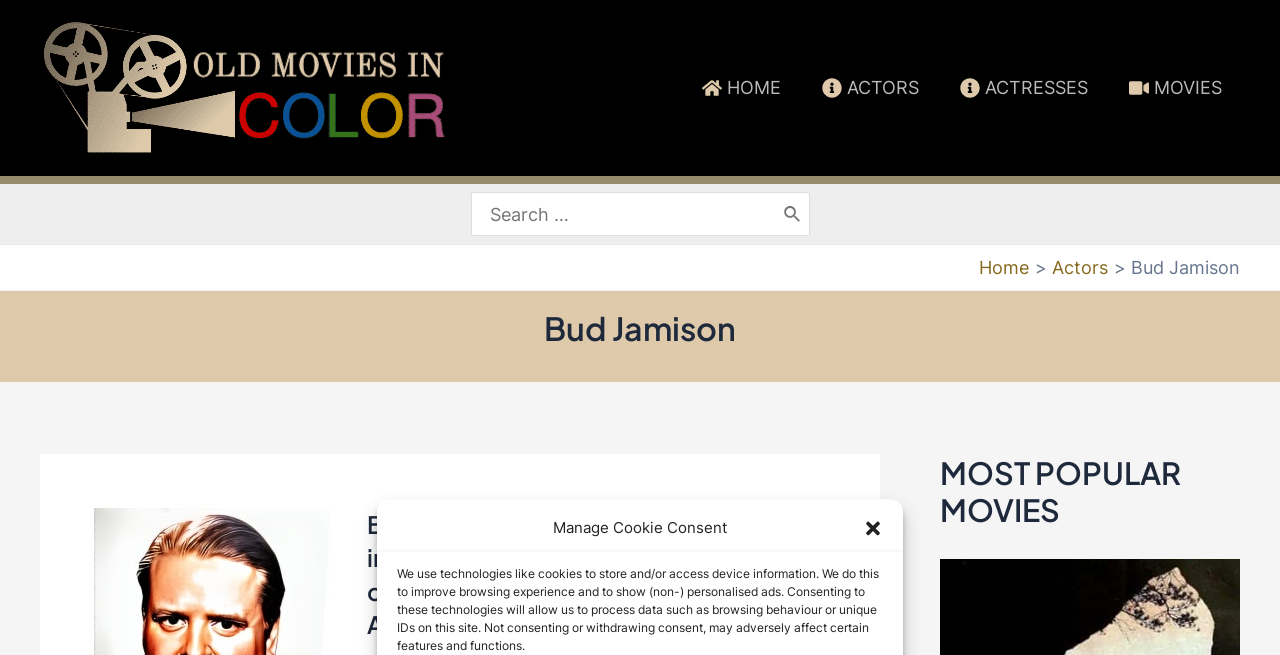Locate the bounding box of the user interface element based on this description: "Projects".

None